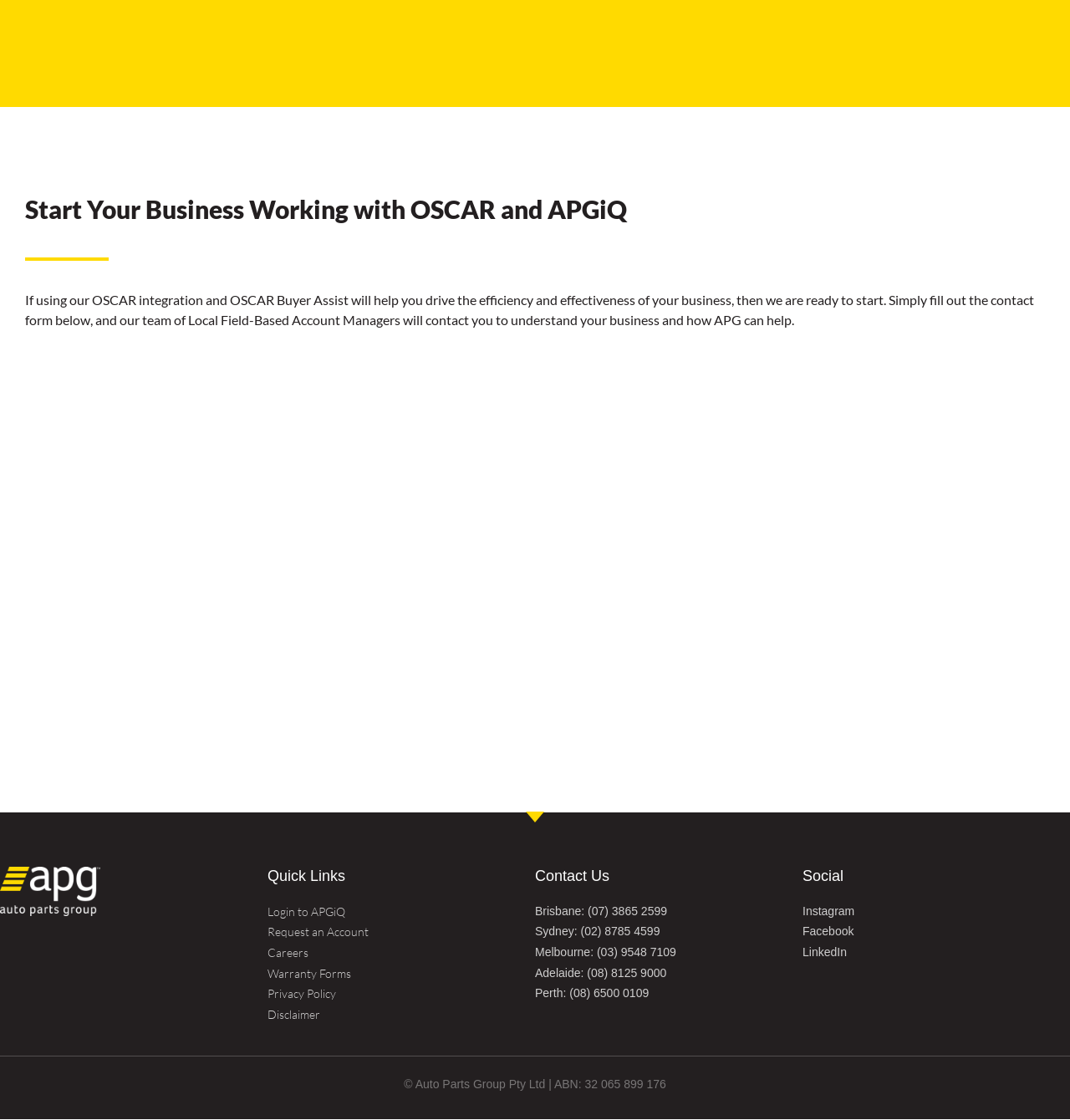What is the company's ABN number?
Give a single word or phrase as your answer by examining the image.

32 065 899 176